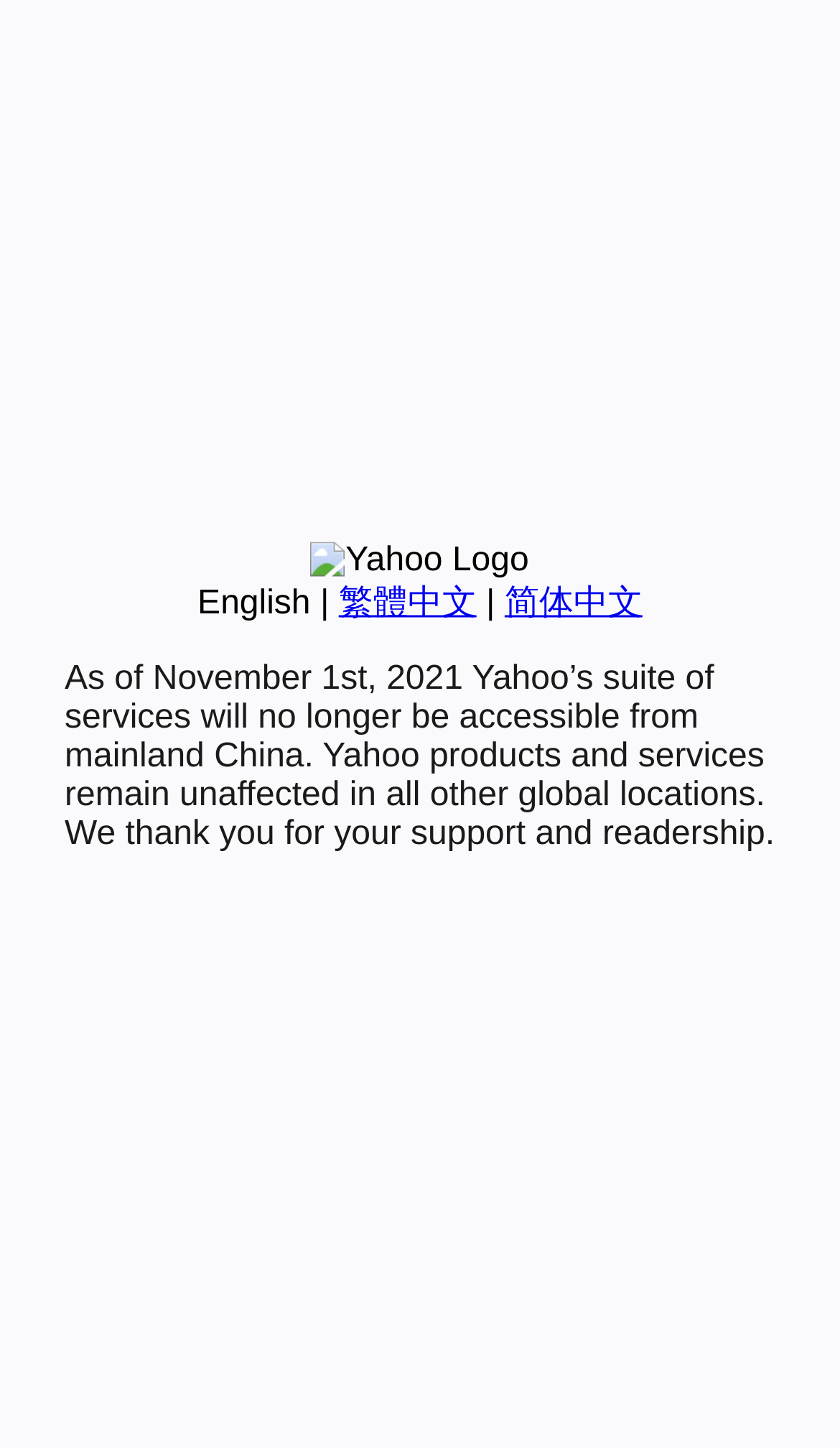Based on the element description: "繁體中文", identify the bounding box coordinates for this UI element. The coordinates must be four float numbers between 0 and 1, listed as [left, top, right, bottom].

[0.403, 0.404, 0.567, 0.429]